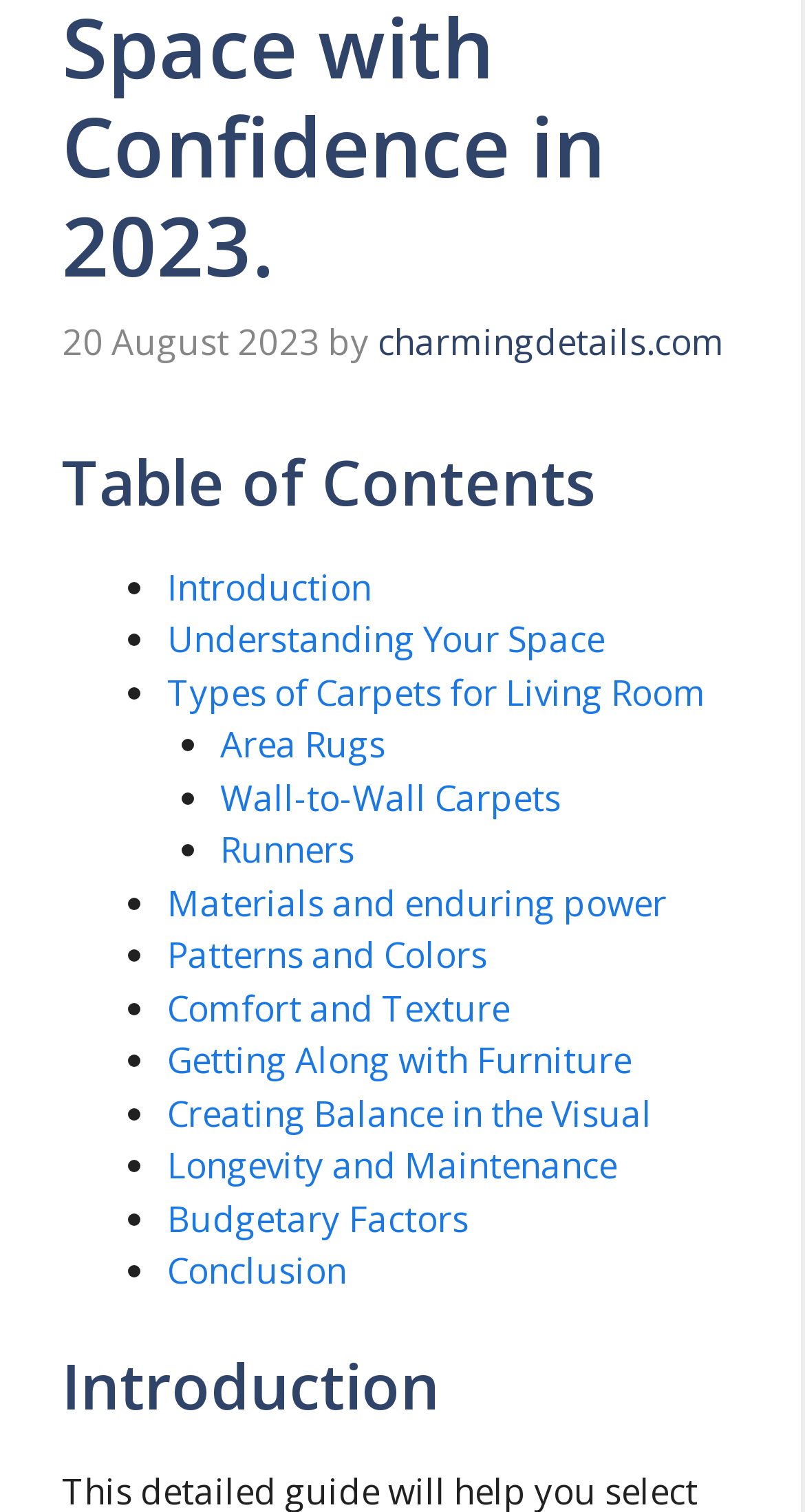Please analyze the image and provide a thorough answer to the question:
What is the title of the first section?

The title of the first section can be found by looking at the headings on the webpage. The first heading is 'Table of Contents', but the first section is actually 'Introduction', which is indicated by the heading element with the text 'Introduction'.